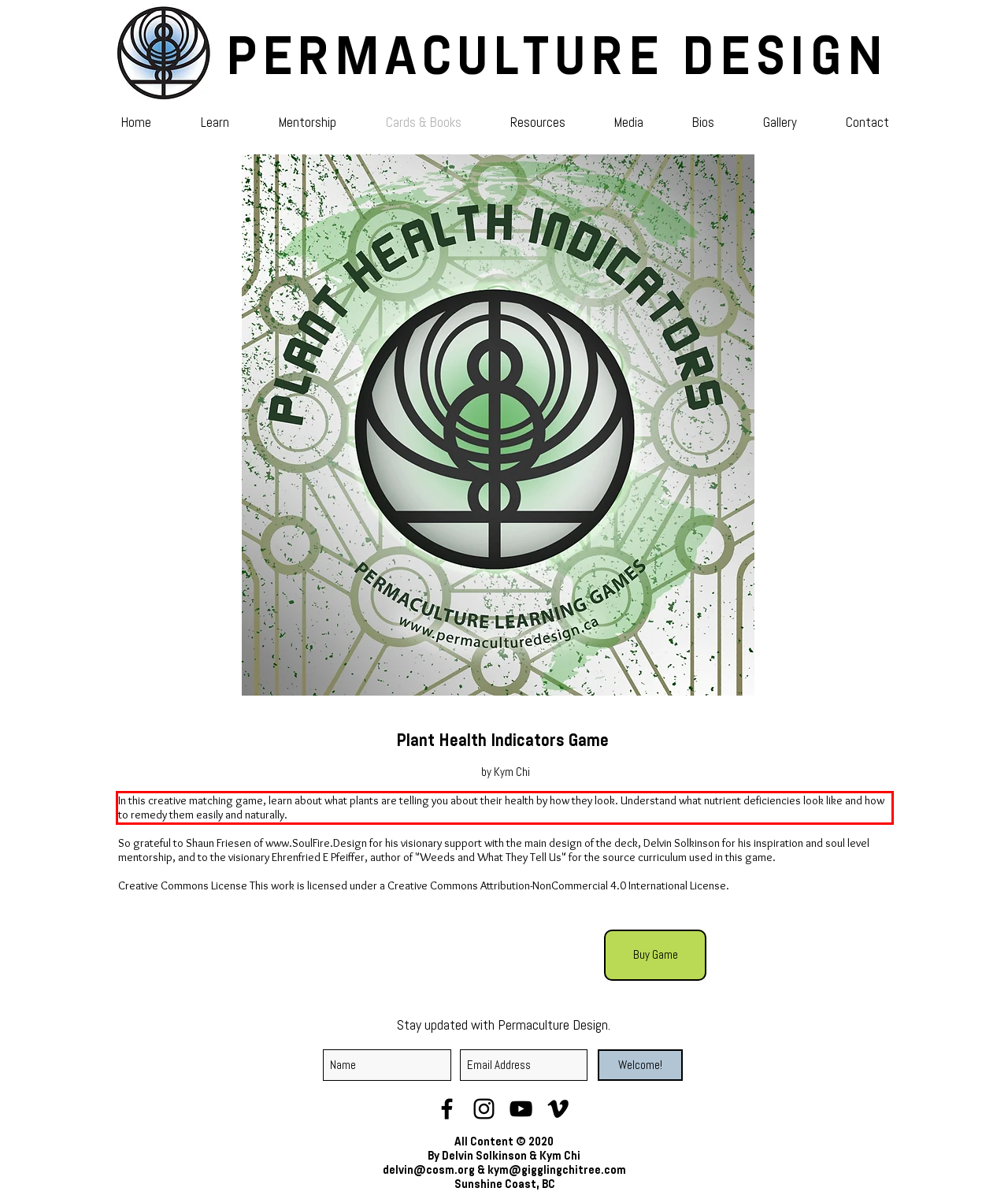Using the webpage screenshot, recognize and capture the text within the red bounding box.

In this creative matching game, learn about what plants are telling you about their health by how they look. Understand what nutrient deficiencies look like and how to remedy them easily and naturally.